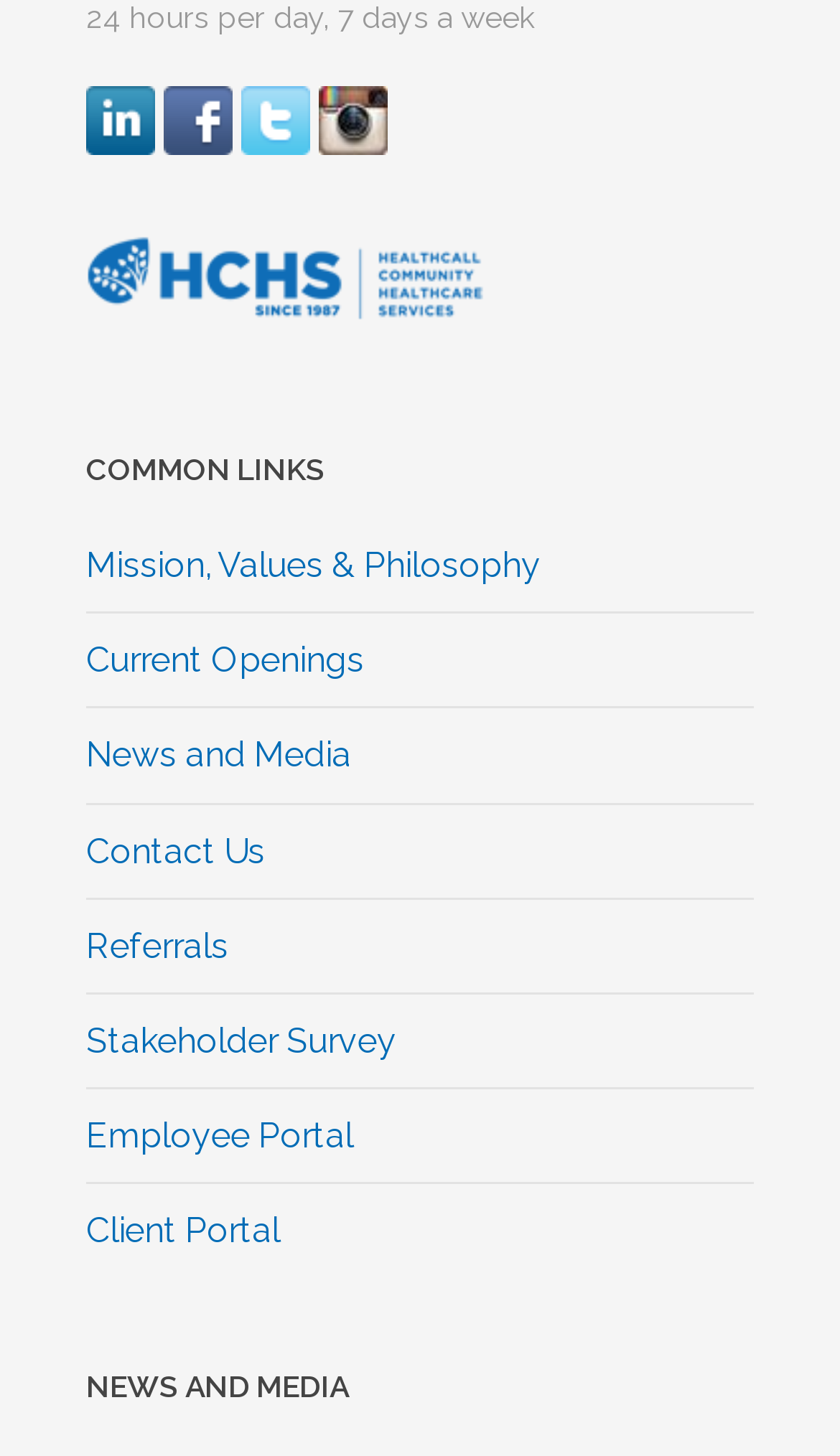What is the last link in the COMMON LINKS category?
Using the image as a reference, answer the question with a short word or phrase.

Client Portal